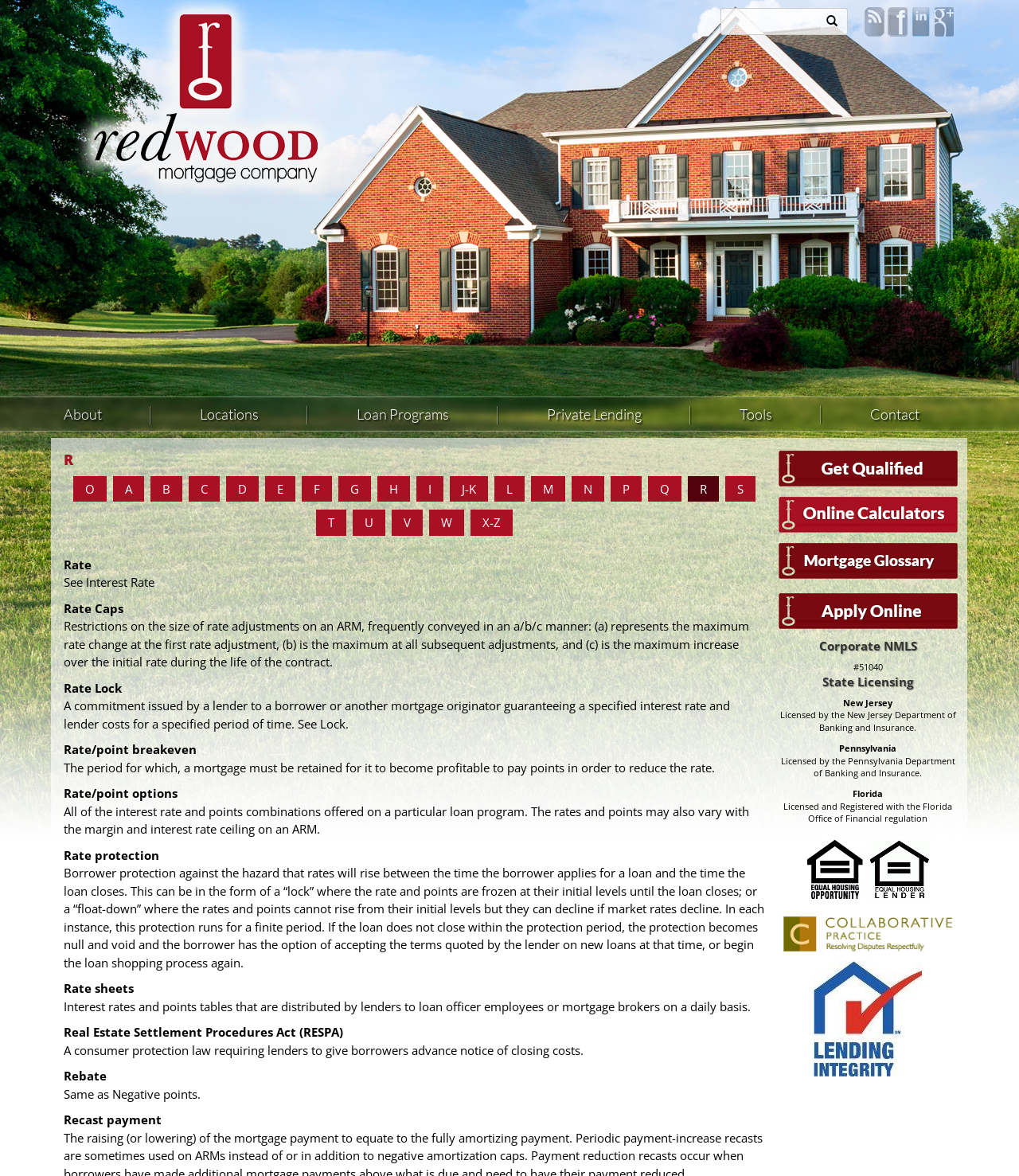Determine the bounding box coordinates of the clickable region to execute the instruction: "Click on the About link". The coordinates should be four float numbers between 0 and 1, denoted as [left, top, right, bottom].

[0.013, 0.345, 0.146, 0.361]